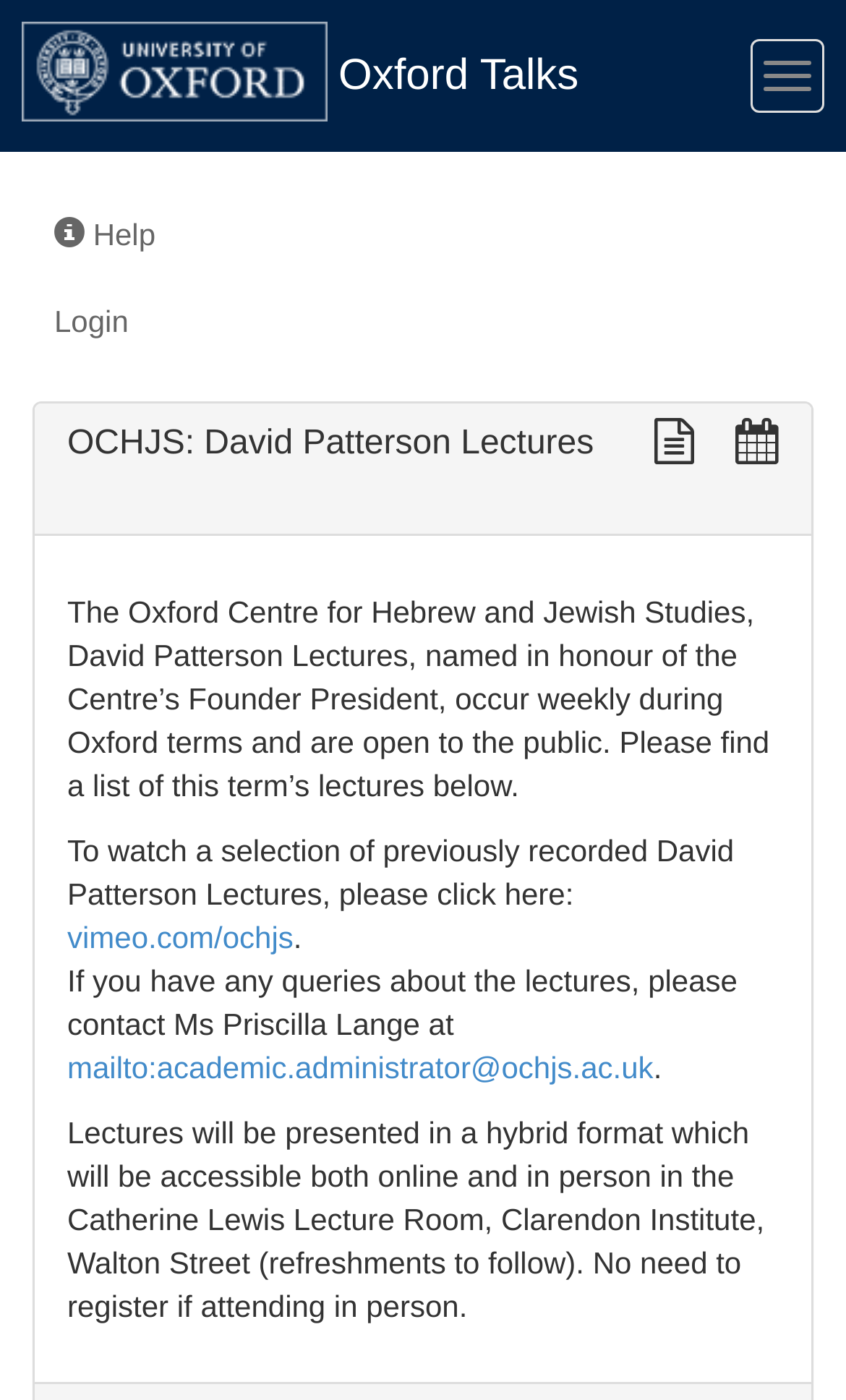Please determine the bounding box coordinates of the element to click on in order to accomplish the following task: "View a plain text version of this series". Ensure the coordinates are four float numbers ranging from 0 to 1, i.e., [left, top, right, bottom].

[0.773, 0.304, 0.831, 0.33]